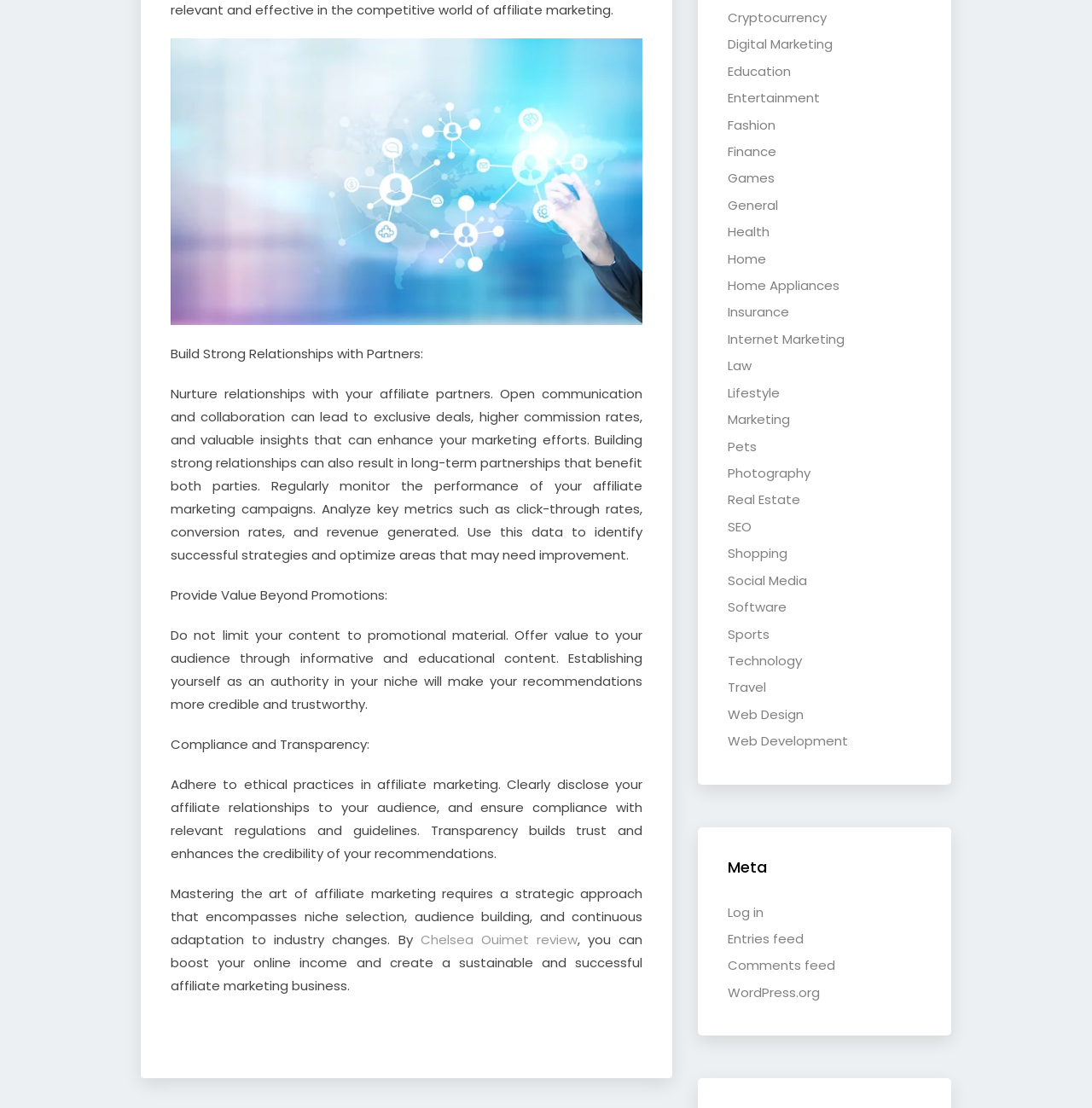What is the main topic of the webpage? From the image, respond with a single word or brief phrase.

Affiliate marketing